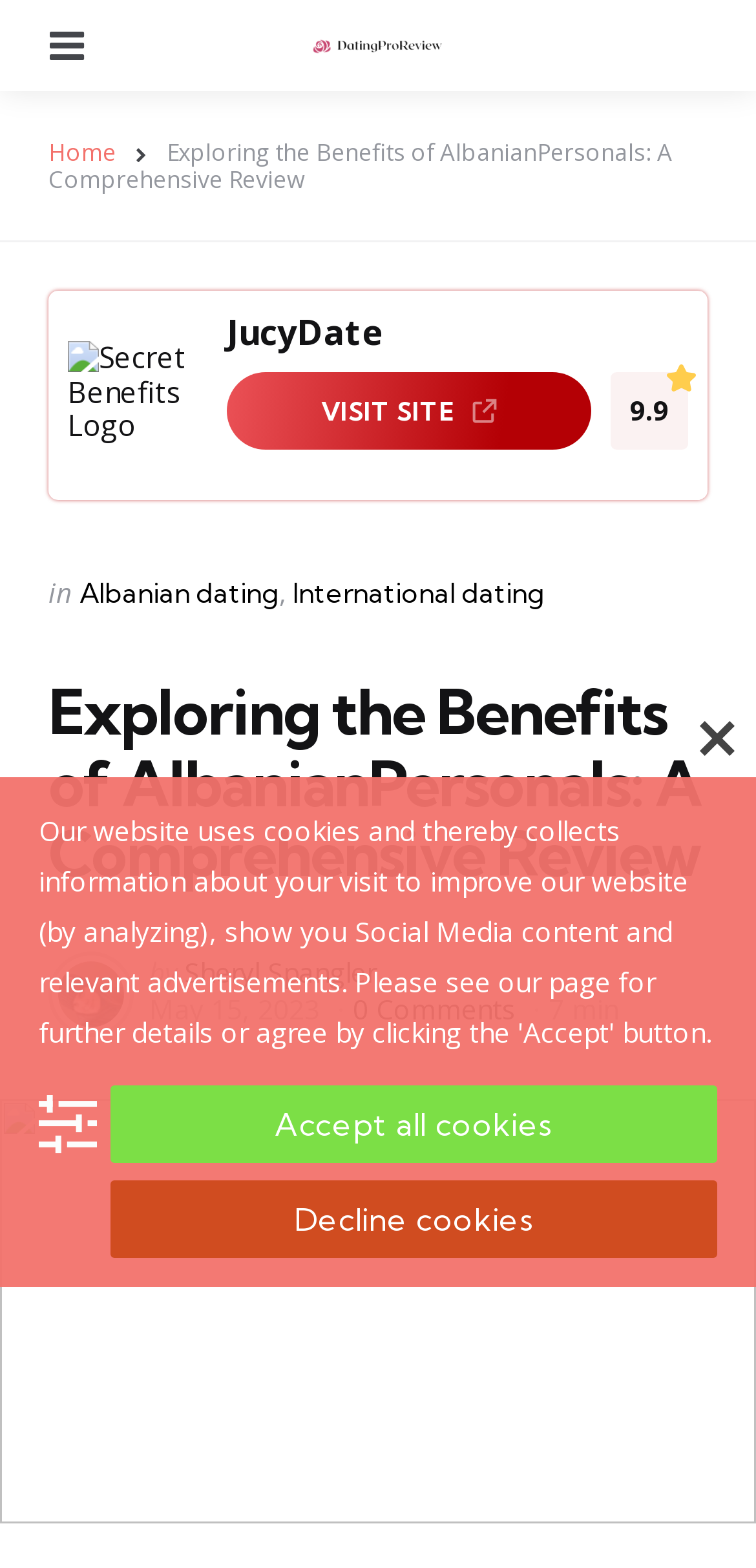Can you specify the bounding box coordinates for the region that should be clicked to fulfill this instruction: "View Level 3 Travel Alert".

None